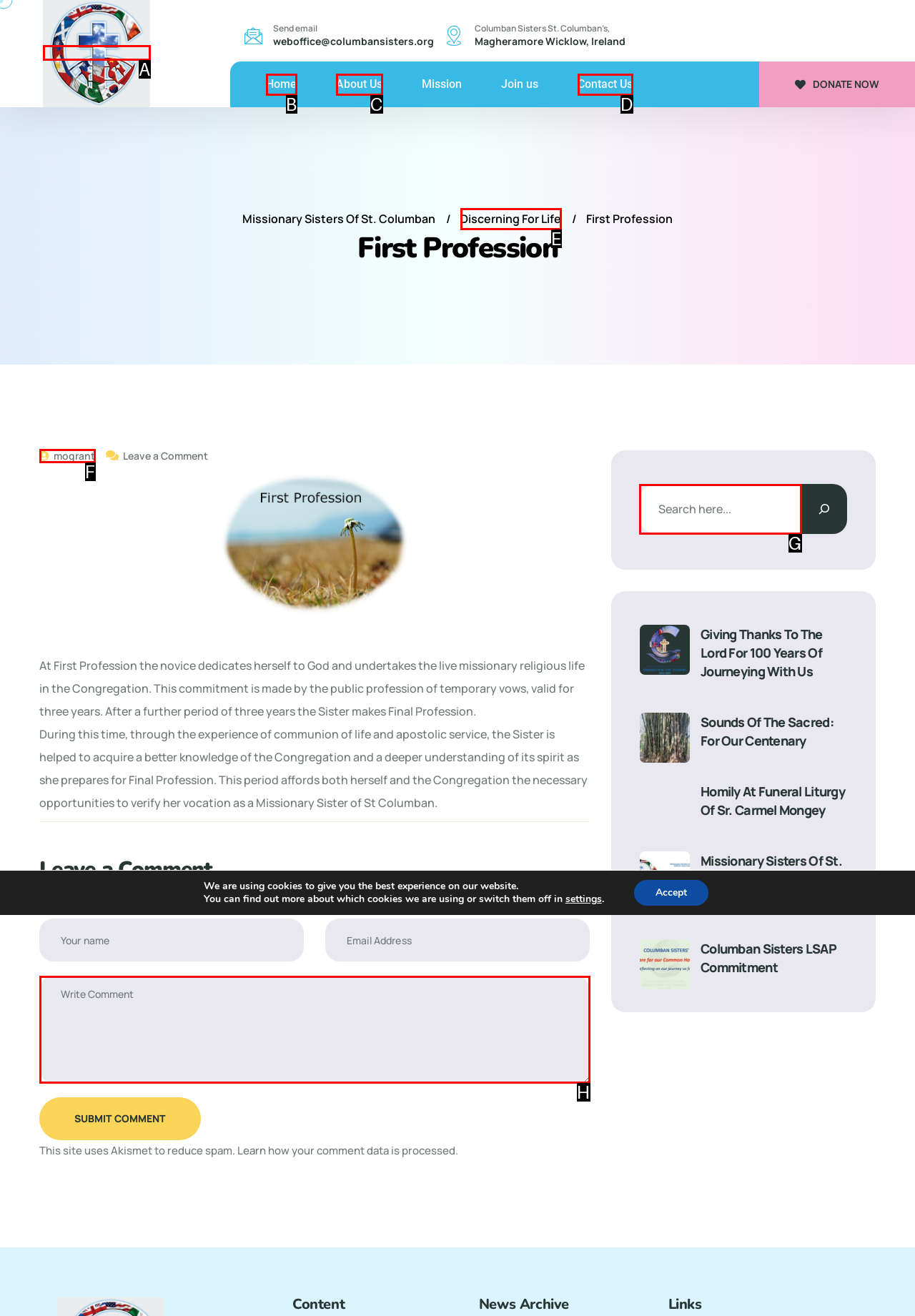Choose the HTML element that needs to be clicked for the given task: Search for something Respond by giving the letter of the chosen option.

G